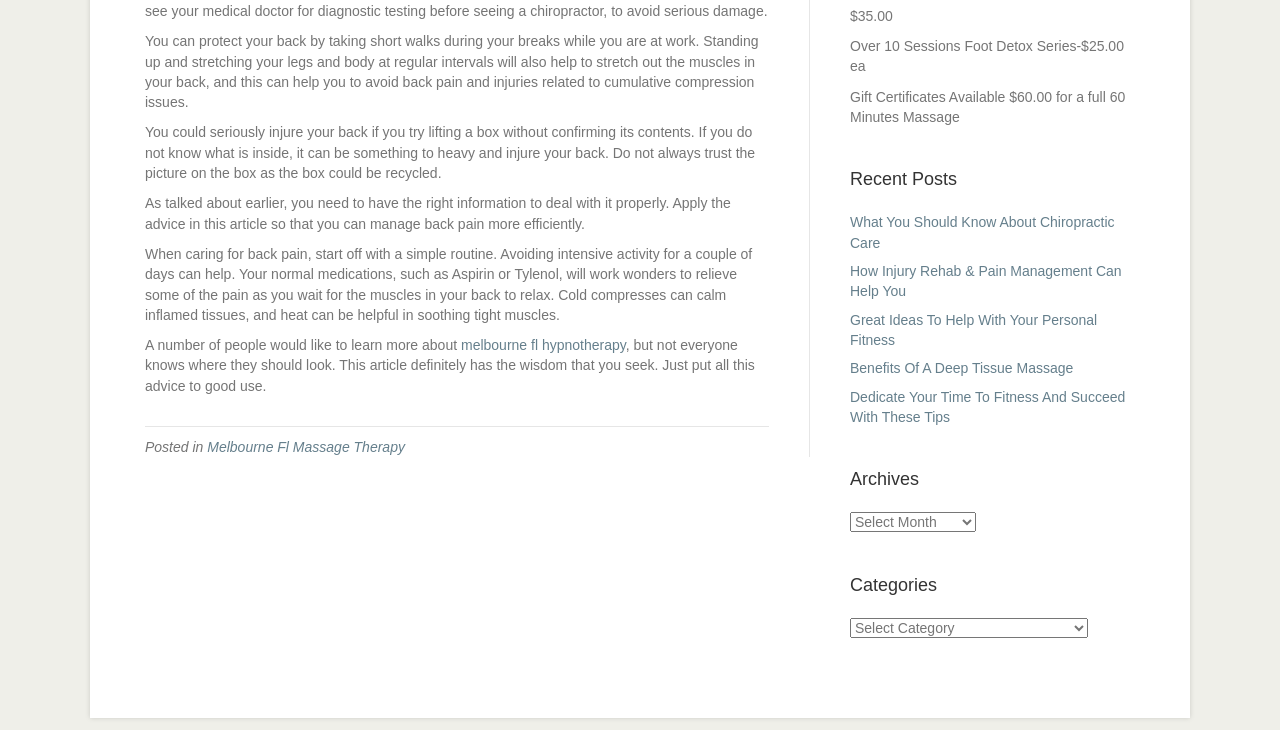What is the purpose of cold compresses in back pain care?
Based on the image, give a concise answer in the form of a single word or short phrase.

Calming inflamed tissues